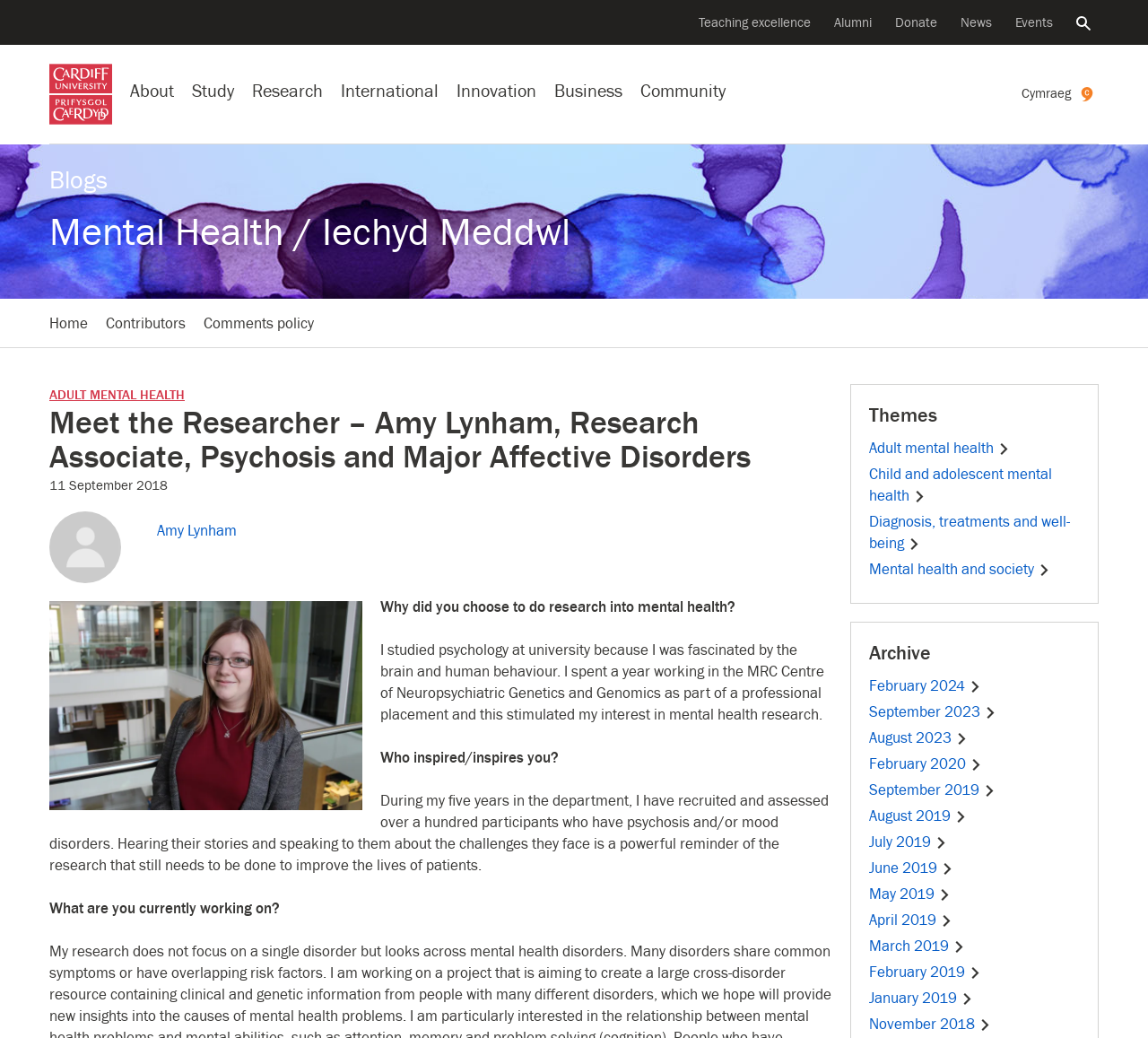Indicate the bounding box coordinates of the element that needs to be clicked to satisfy the following instruction: "Search the website". The coordinates should be four float numbers between 0 and 1, i.e., [left, top, right, bottom].

[0.935, 0.01, 0.952, 0.033]